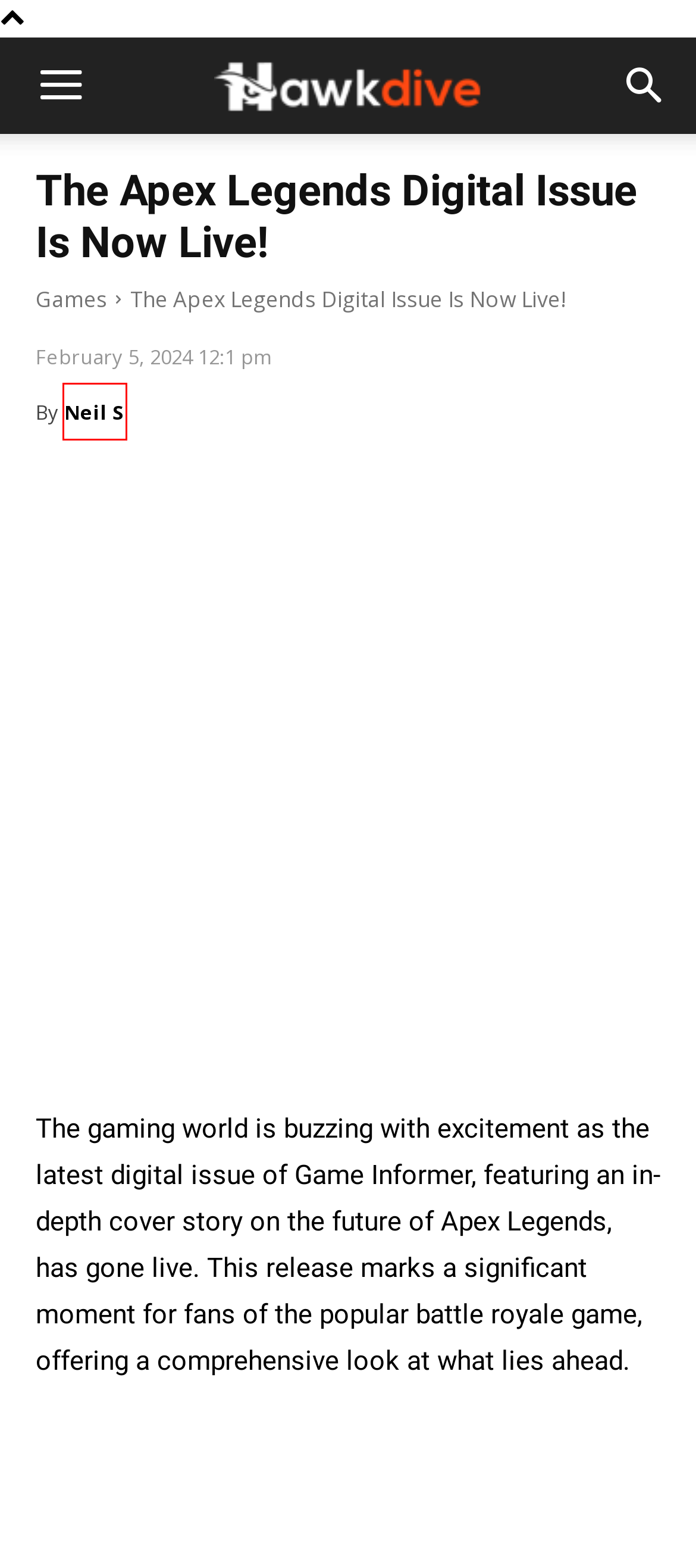You are given a screenshot of a webpage within which there is a red rectangle bounding box. Please choose the best webpage description that matches the new webpage after clicking the selected element in the bounding box. Here are the options:
A. Apex Legends - Hawkdive.com
B. Neil S - Hawkdive.com
C. Contact Us - Hawkdive.com
D. Hawkdive - Technical Tips, Tricks, Troubleshooting & News
E. Gaming - Hawkdive.com
F. Games  - Hawkdive.com
G. 5 Games To Play On Android Tablets And Foldable Phones - Hawkdive.com
H. Shariqua Ali - Hawkdive.com

B